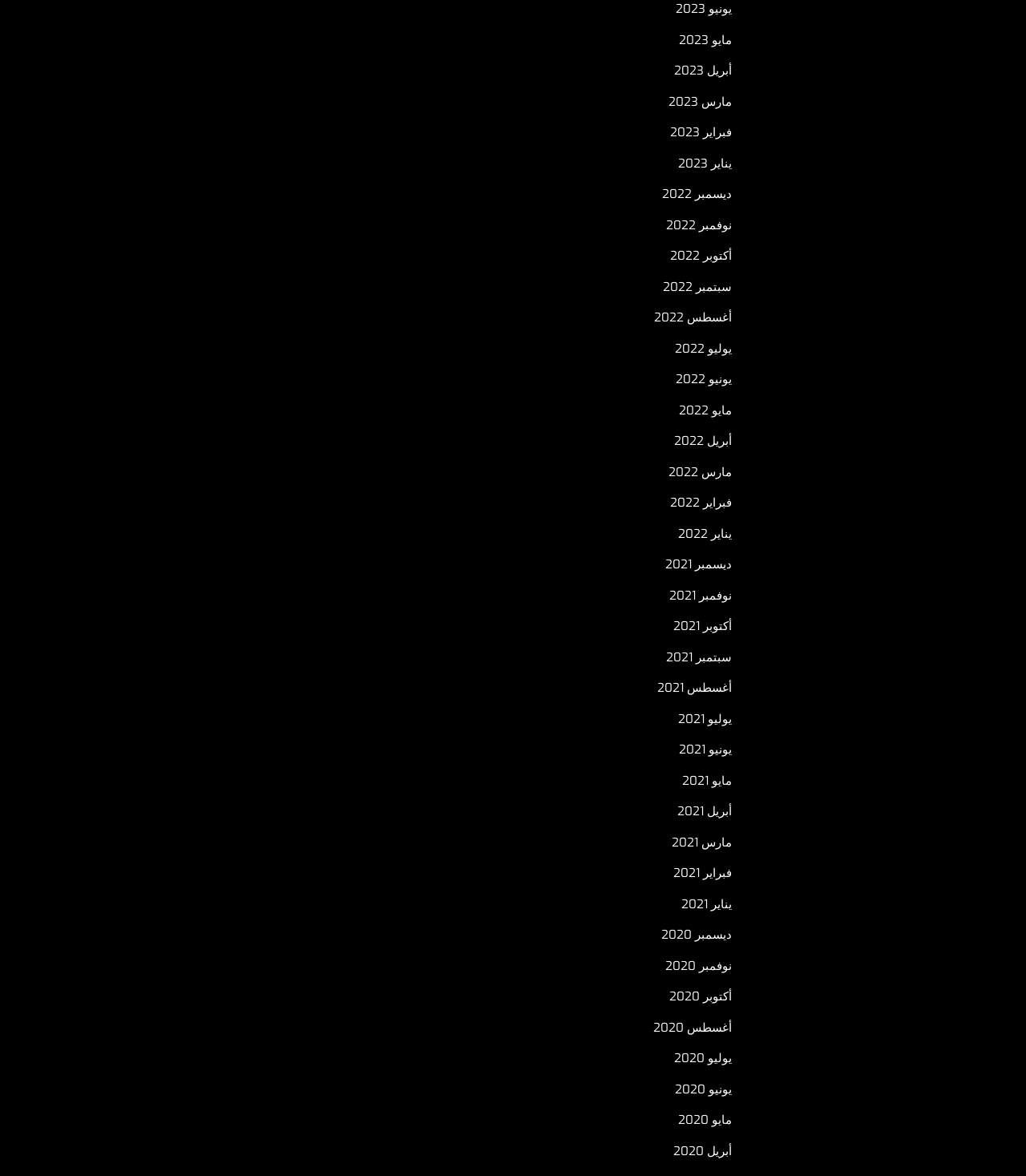Please identify the coordinates of the bounding box for the clickable region that will accomplish this instruction: "view May 2022".

[0.662, 0.342, 0.713, 0.356]